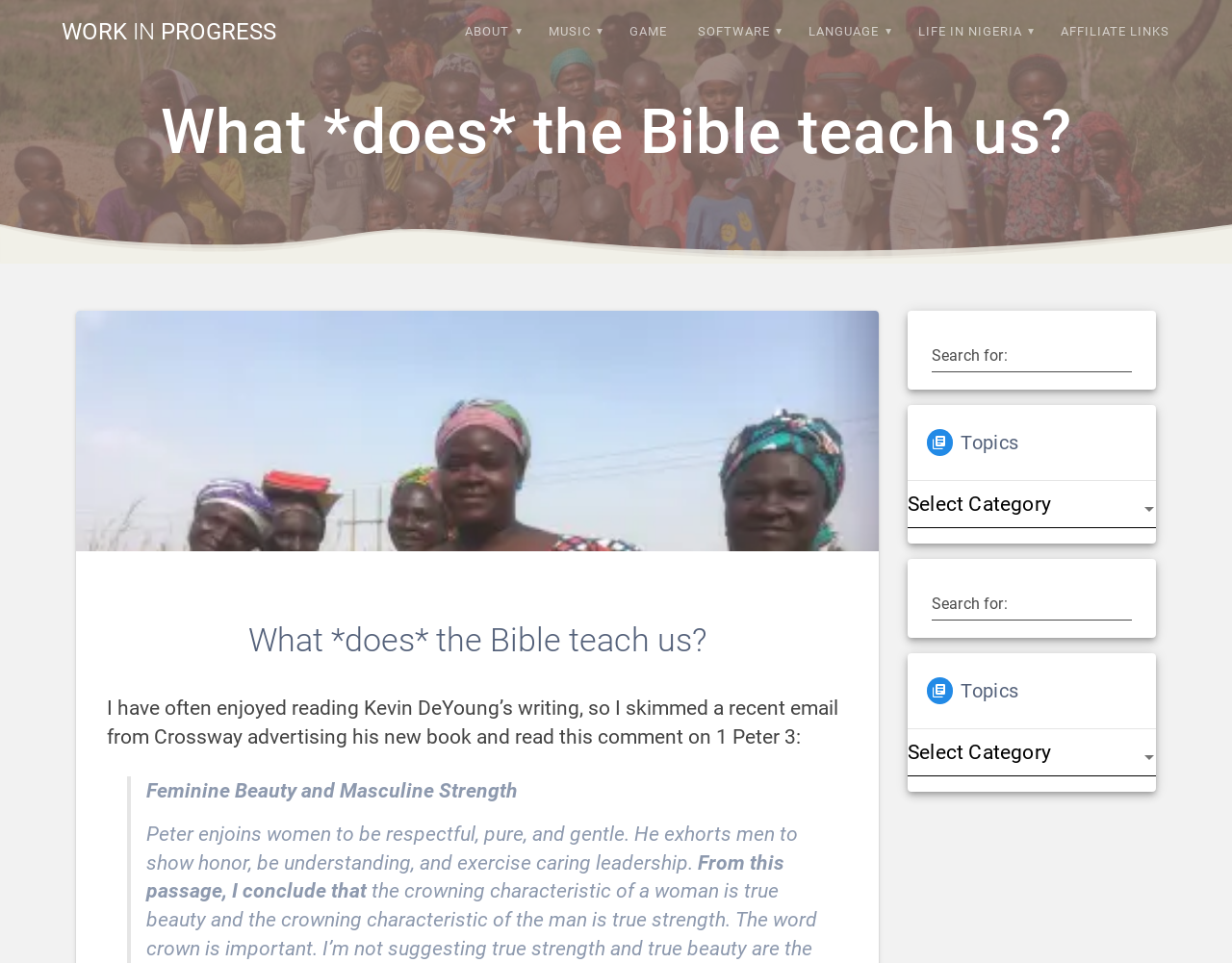Locate the primary heading on the webpage and return its text.

What *does* the Bible teach us?